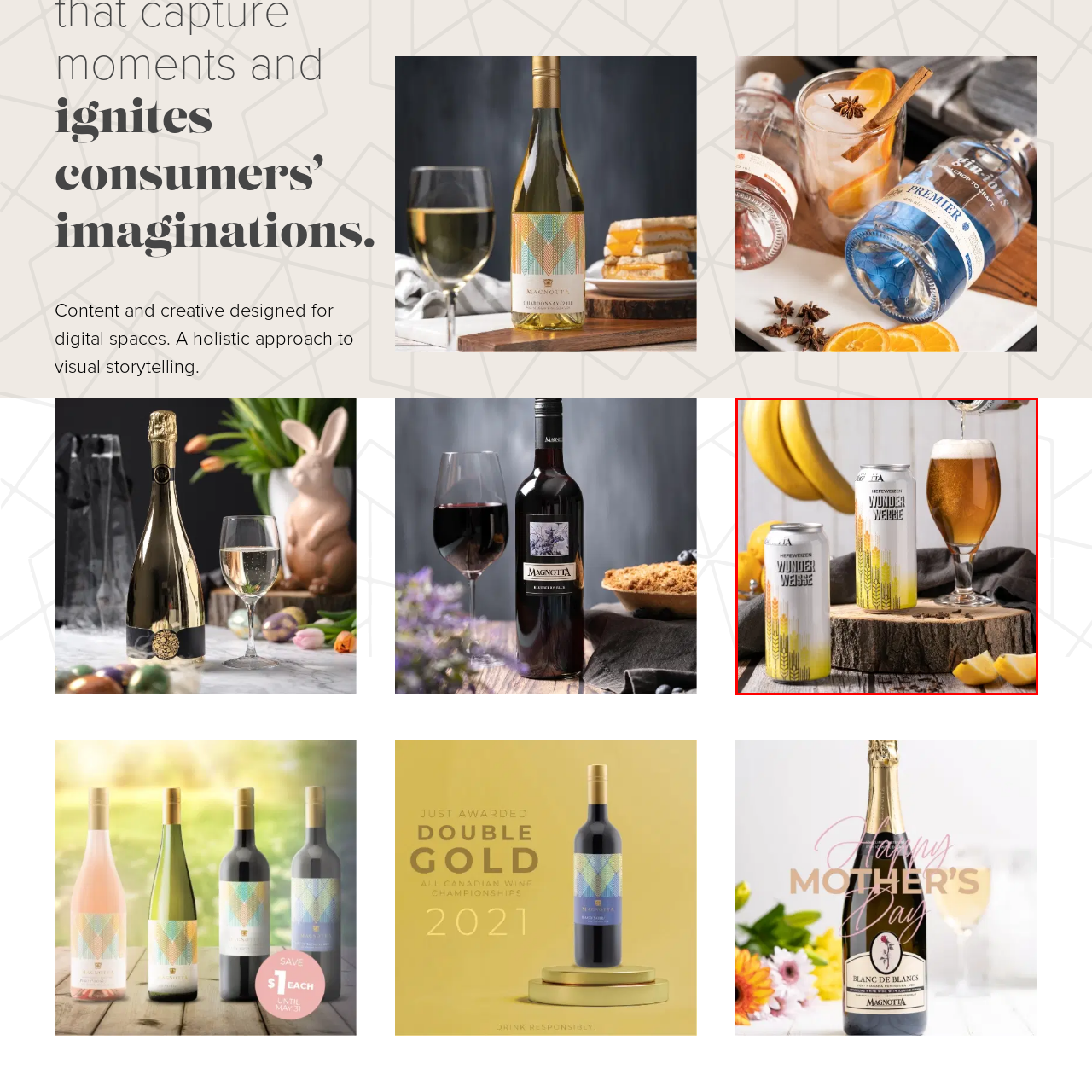What is the material of the base?
Analyze the image highlighted by the red bounding box and give a detailed response to the question using the information from the image.

The caption describes the setting as being complemented by rustic elements, with a wooden slice serving as a base, indicating that the material of the base is wooden.